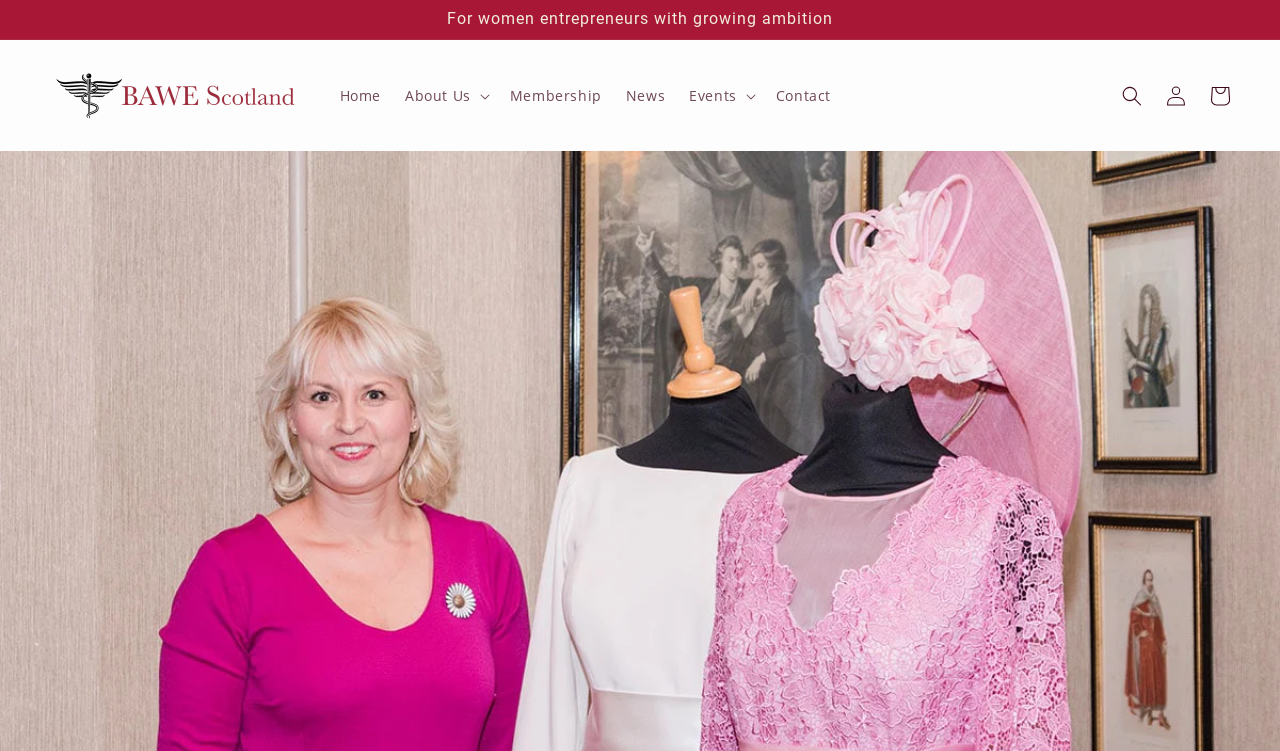Using the provided element description: "Membership", determine the bounding box coordinates of the corresponding UI element in the screenshot.

[0.389, 0.1, 0.479, 0.156]